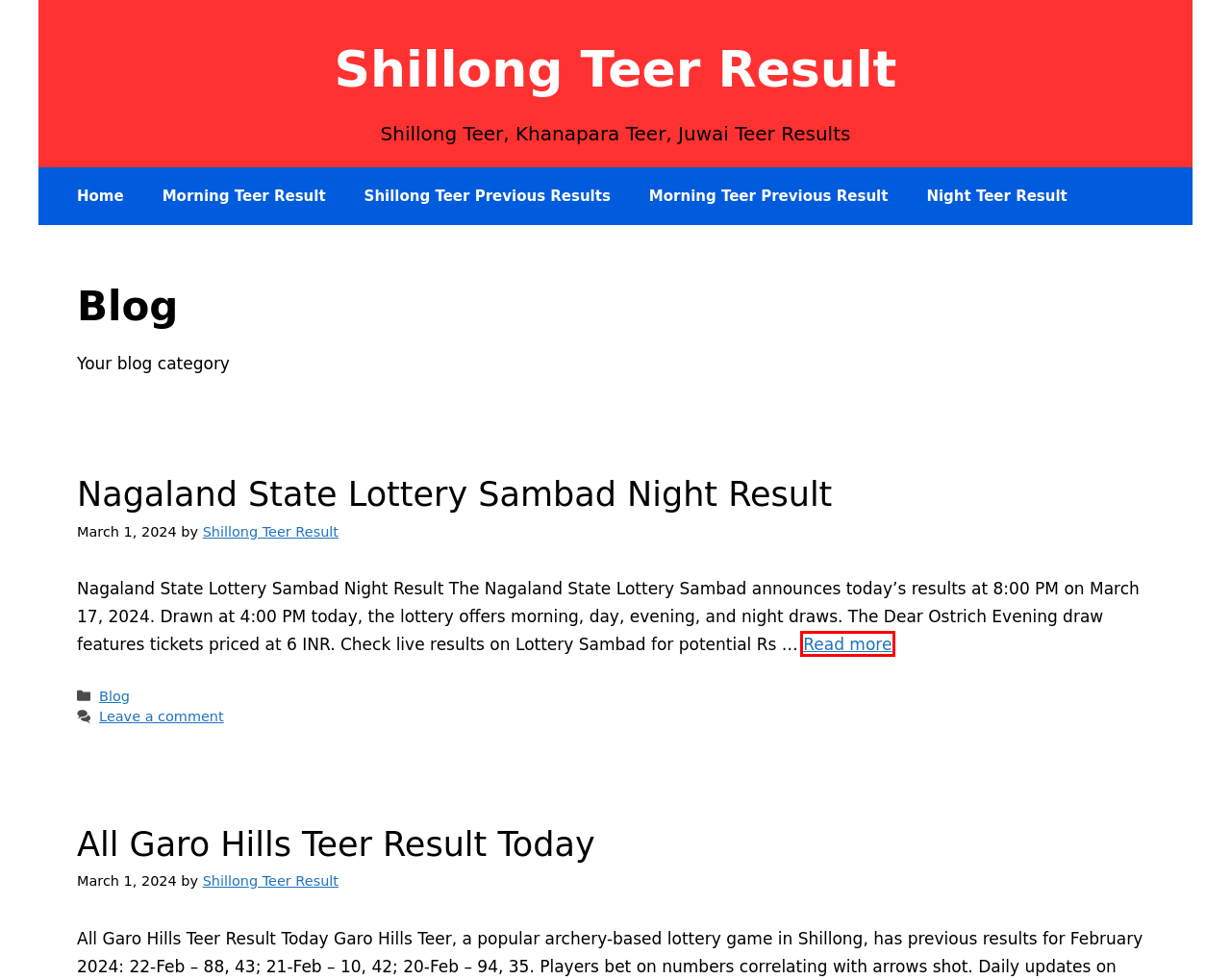You are given a webpage screenshot where a red bounding box highlights an element. Determine the most fitting webpage description for the new page that loads after clicking the element within the red bounding box. Here are the candidates:
A. Nagaland State Lottery Sambad Night Result
B. Blog Archives - Page 2 of 3 - Shillong Teer Result
C. All Garo Hills Teer Result Today
D. Shillong Teer Result Today | Teer Result Shillong 13 June 2024 Live
E. Bhutan Teer Previous Result - Bhutan Teer Result
F. Tura Teer Result Today: Tura Teer
G. Shillong Morning Teer Previous Result Update
H. Bhutan Thimphu Teer Result Today

A